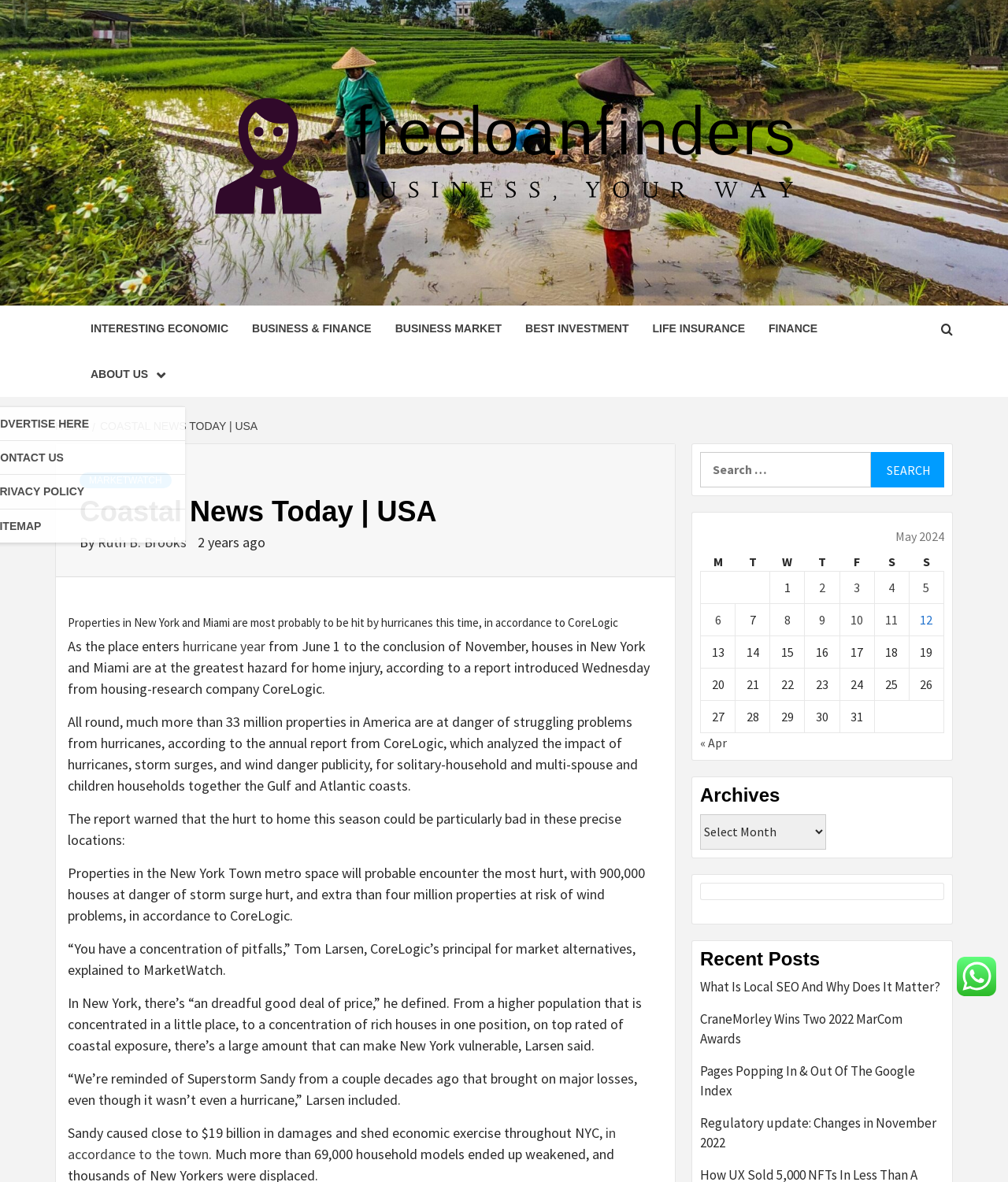Respond with a single word or phrase:
What is the estimated damage caused by Superstorm Sandy?

$19 billion